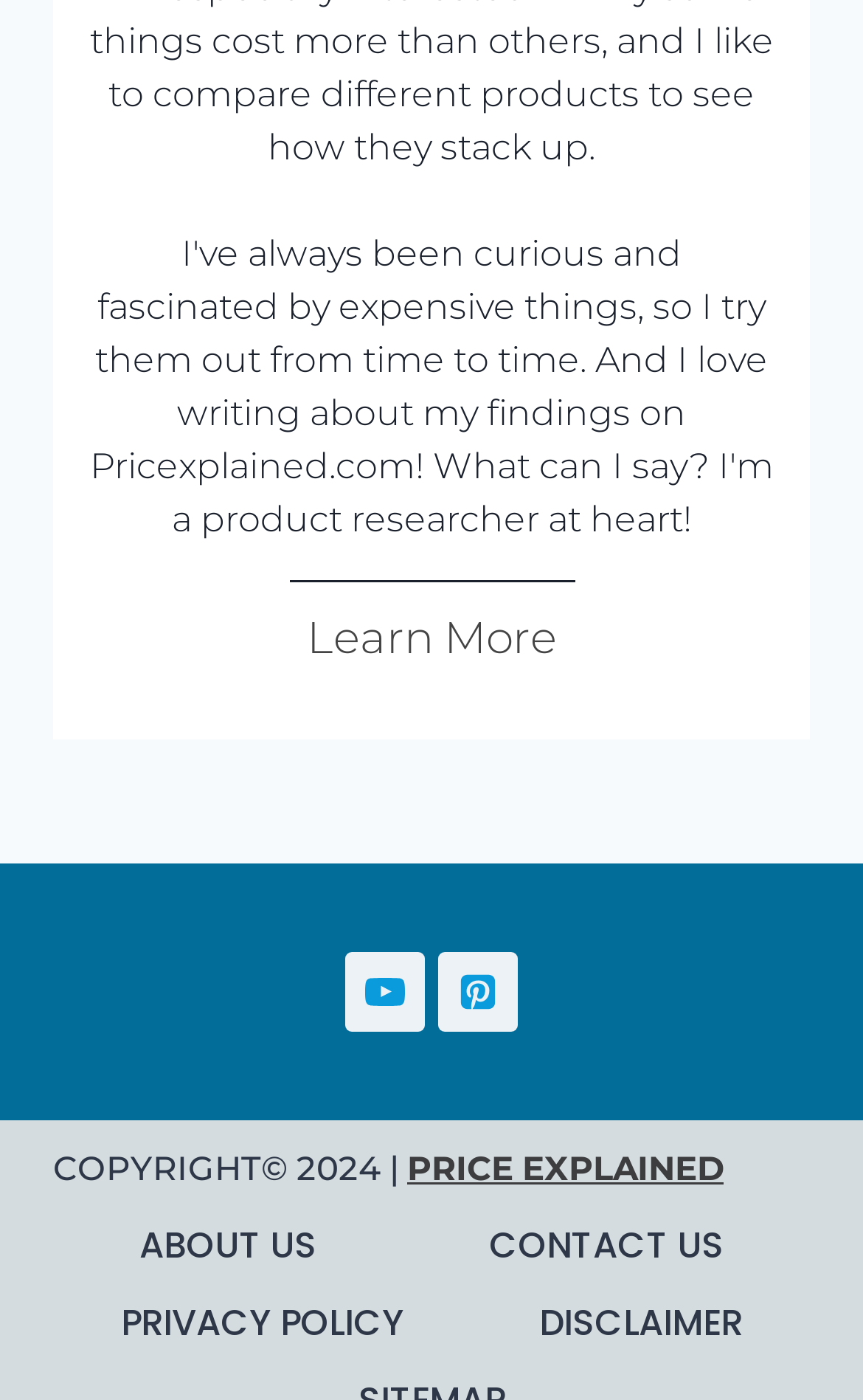Indicate the bounding box coordinates of the clickable region to achieve the following instruction: "Go to Pinterest."

[0.507, 0.68, 0.599, 0.737]